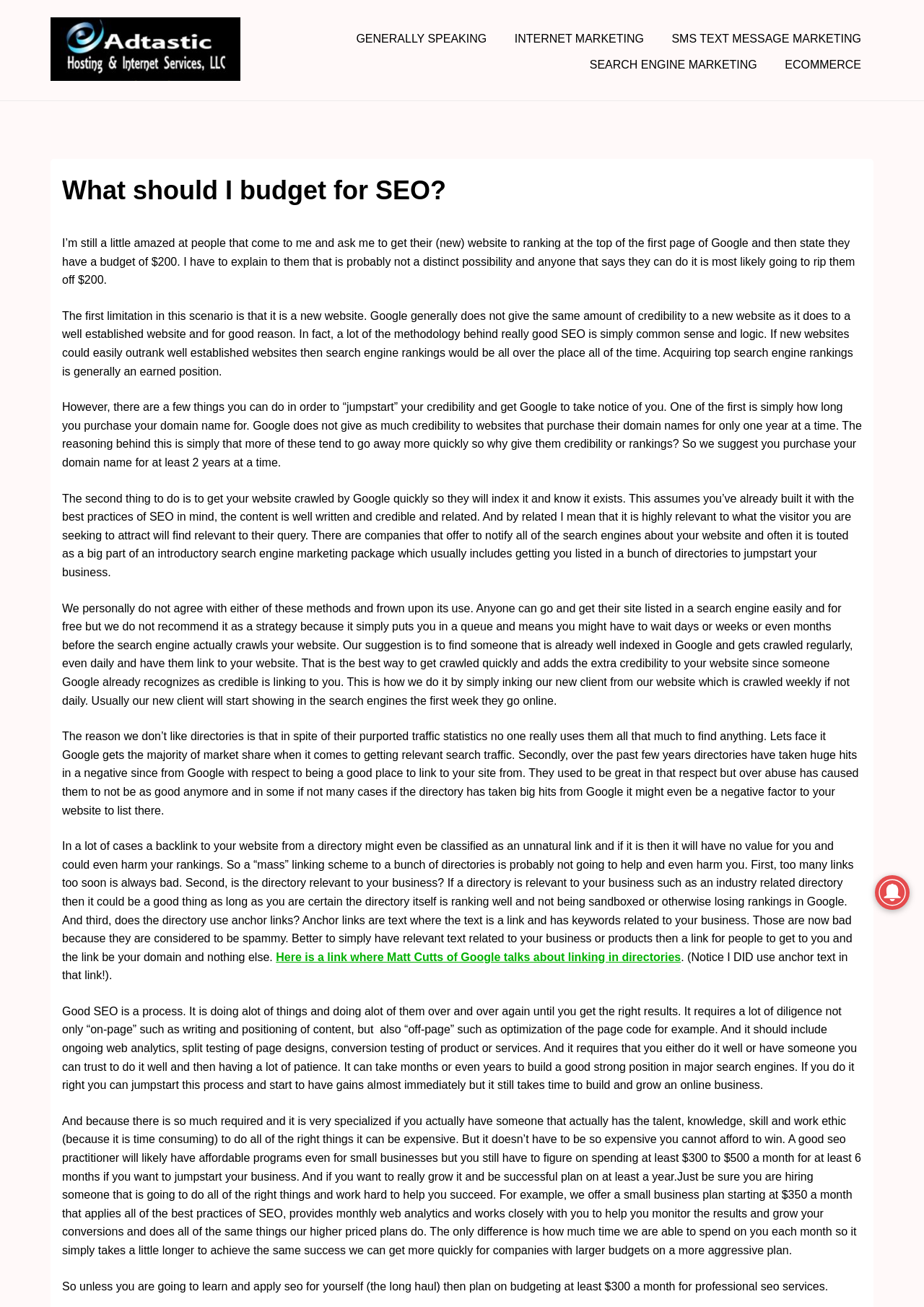How much should you budget for SEO services per month?
Using the image as a reference, give a one-word or short phrase answer.

At least $300